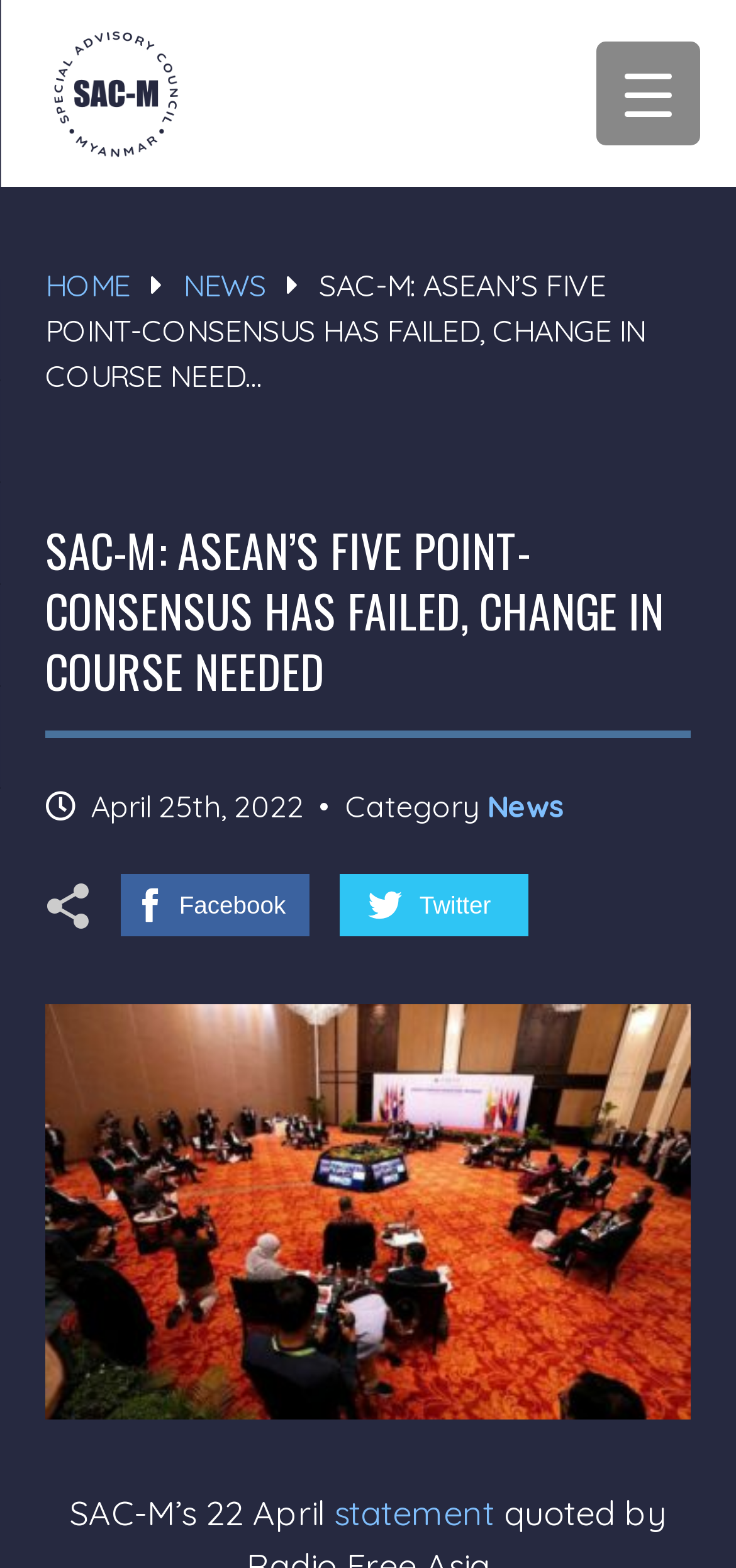Please analyze the image and give a detailed answer to the question:
What is the date of the news article?

I found the date by looking at the static text element with the text 'April 25th, 2022' in the middle of the webpage, which is a common location for article metadata.